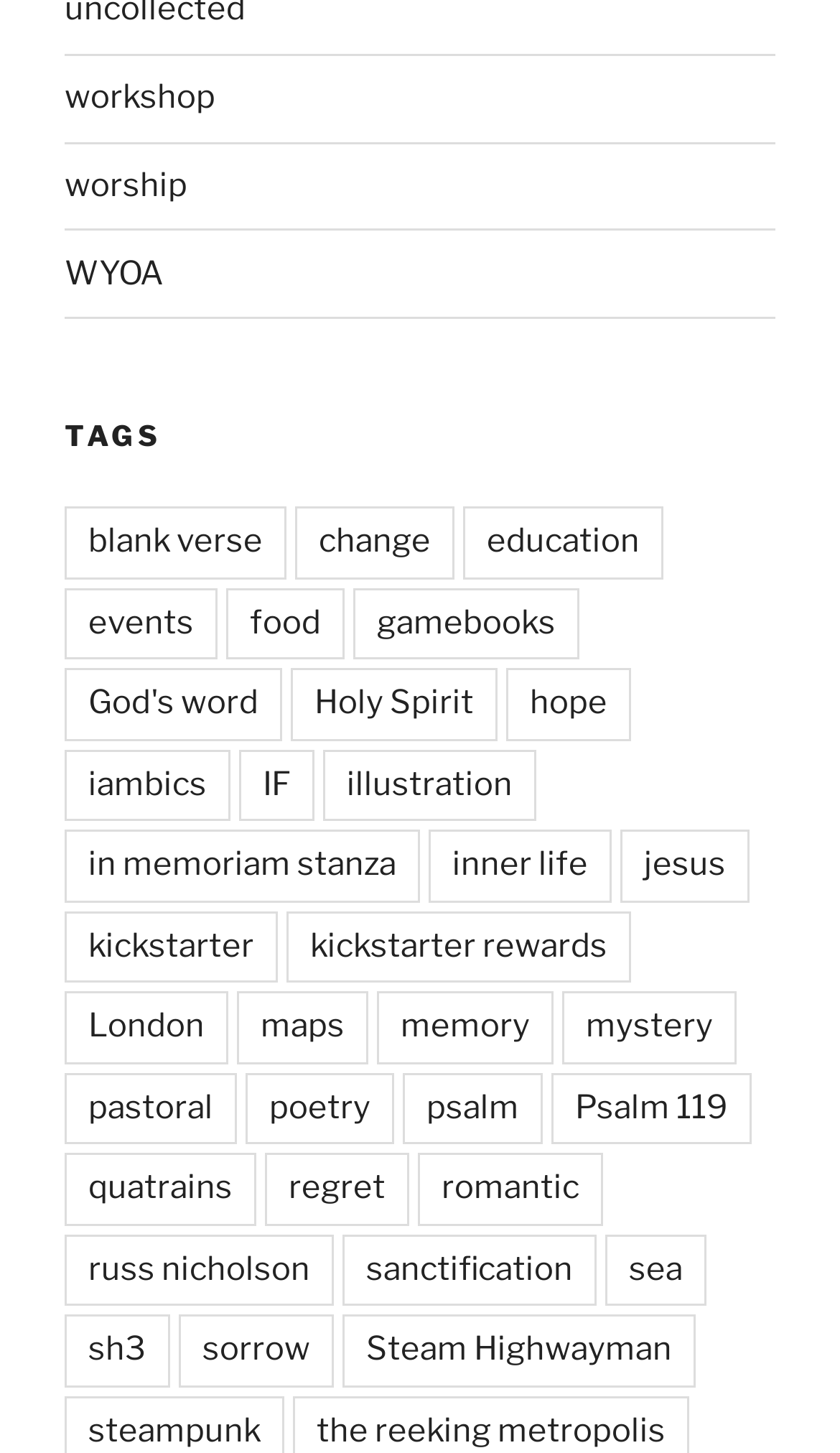Please find the bounding box for the UI element described by: "Steam Highwayman".

[0.408, 0.905, 0.828, 0.954]